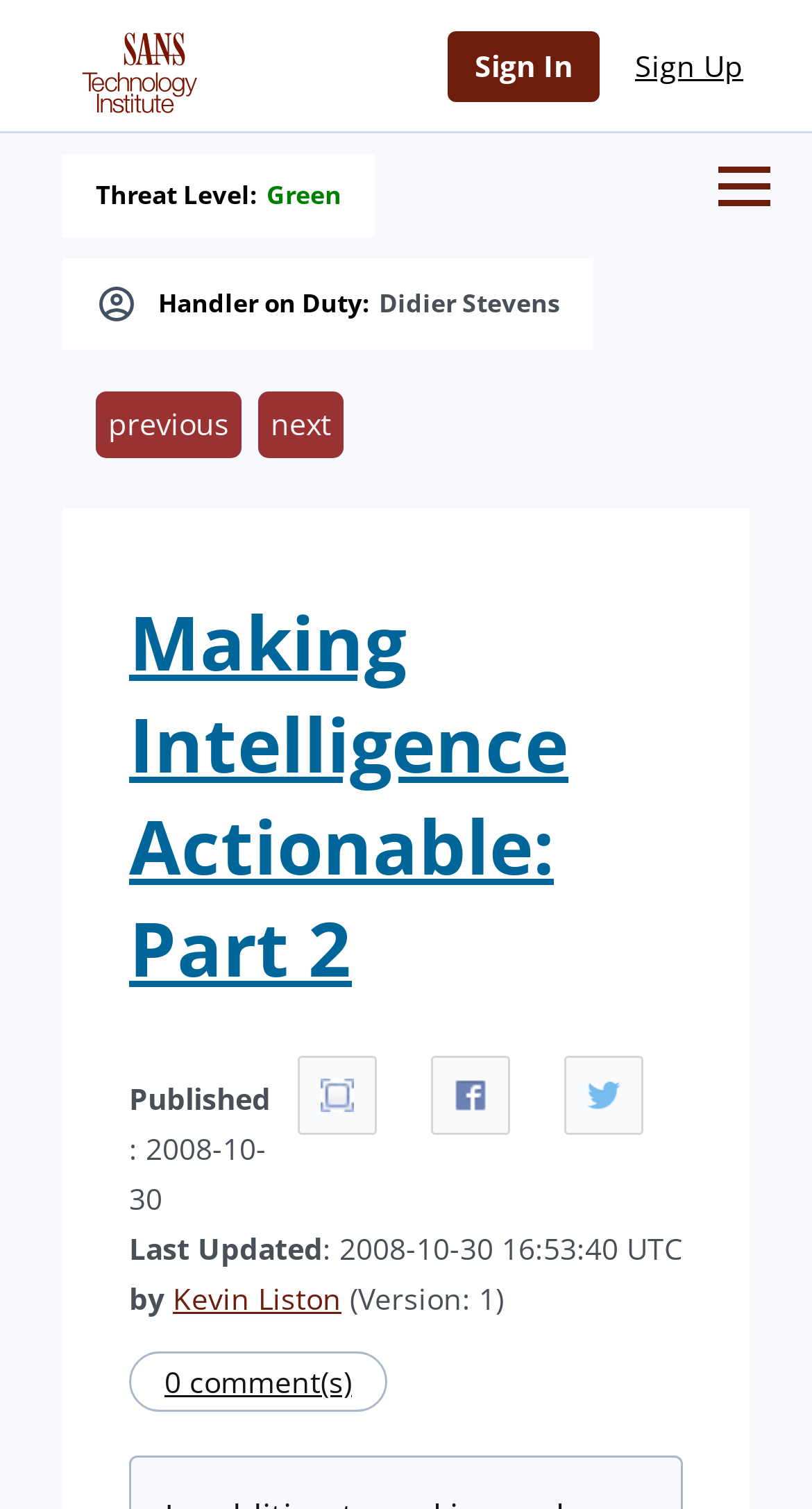Determine the bounding box coordinates for the area you should click to complete the following instruction: "Sign In".

[0.551, 0.021, 0.738, 0.068]